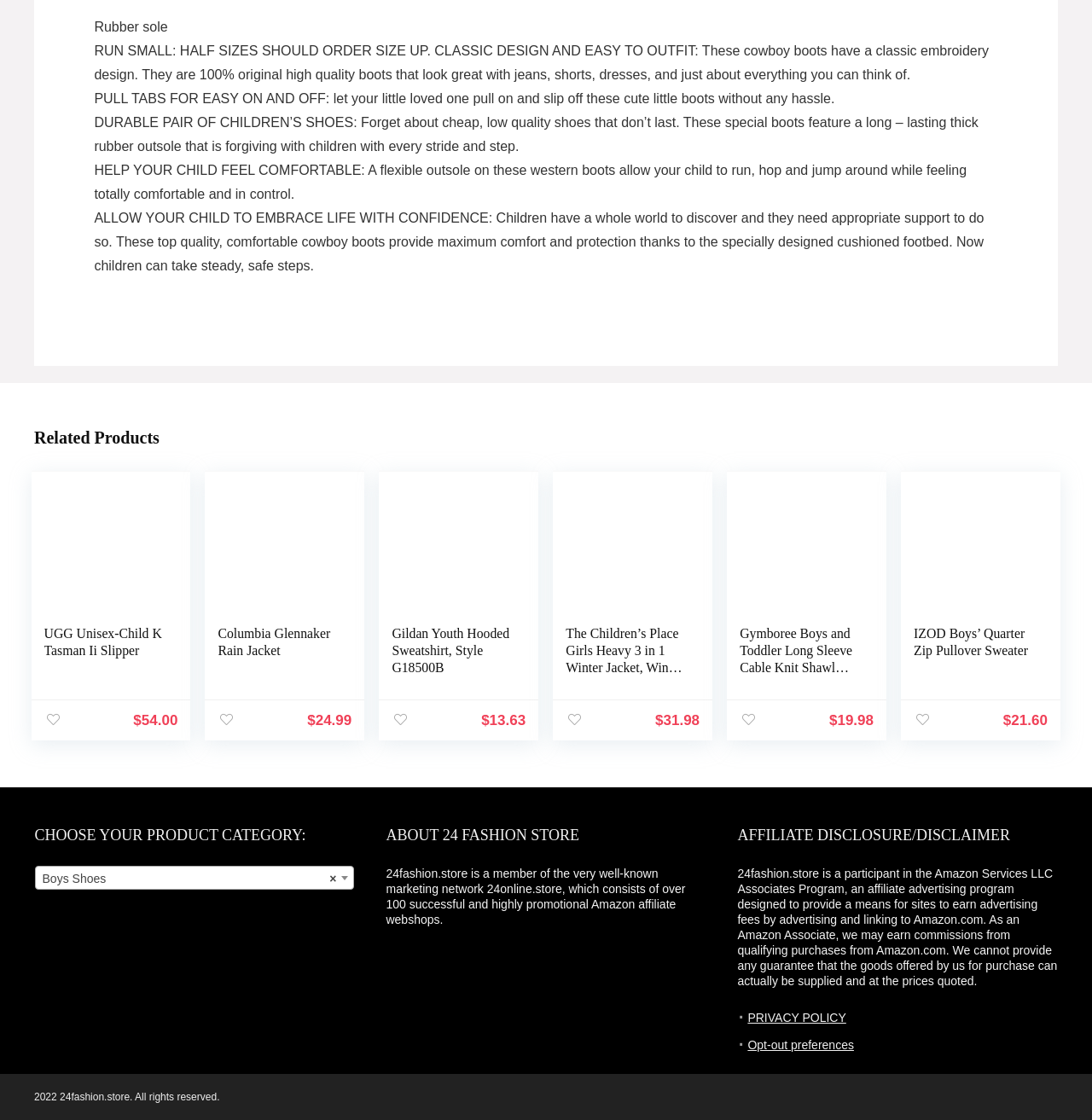Locate the bounding box coordinates of the region to be clicked to comply with the following instruction: "Select a product category". The coordinates must be four float numbers between 0 and 1, in the form [left, top, right, bottom].

[0.032, 0.773, 0.325, 0.795]